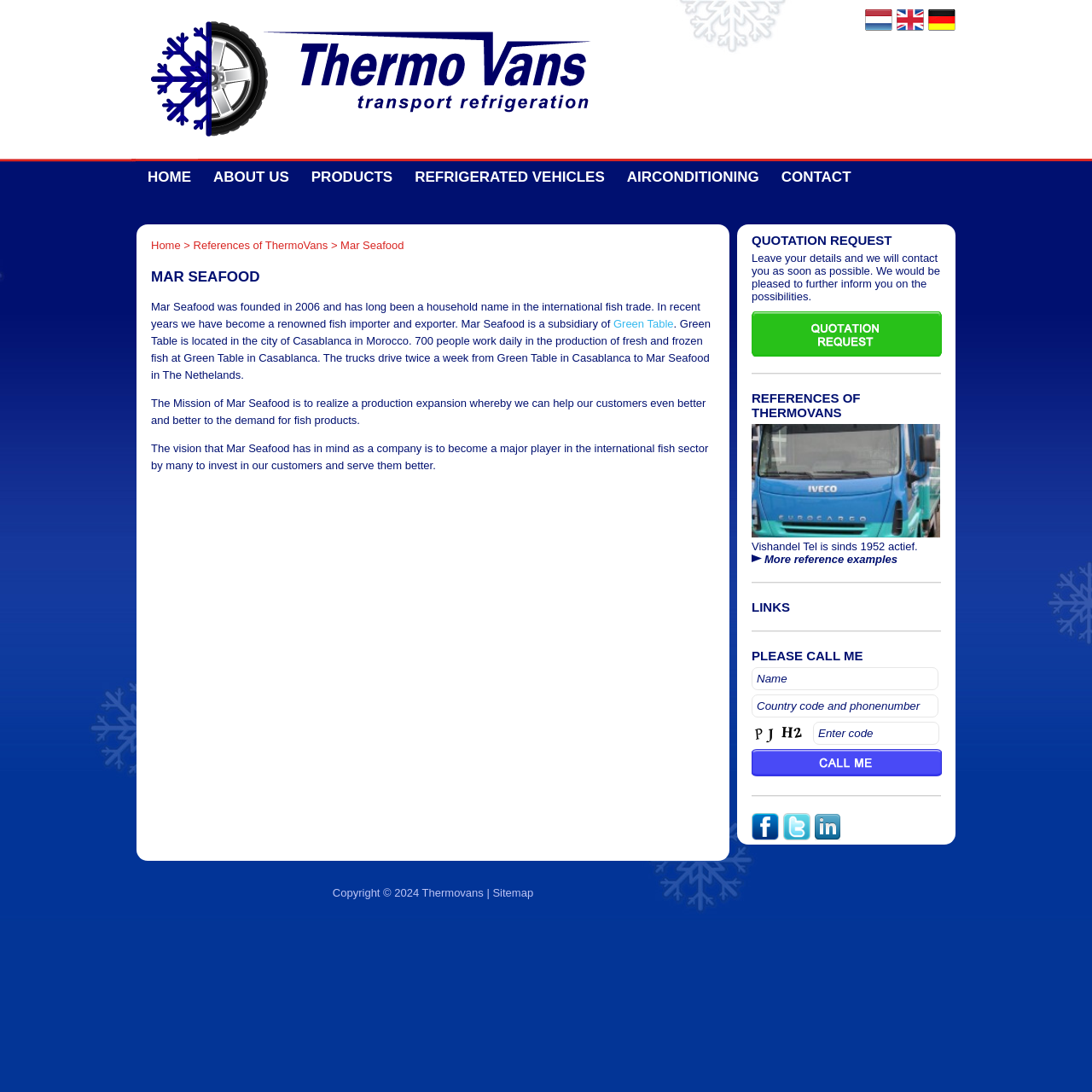How many people work at Green Table in Casablanca?
Please provide a detailed and comprehensive answer to the question.

I found the answer by looking at the static text element with the content '700 people work daily in the production of fresh and frozen fish at Green Table in Casablanca.' which is located in the middle of the webpage.